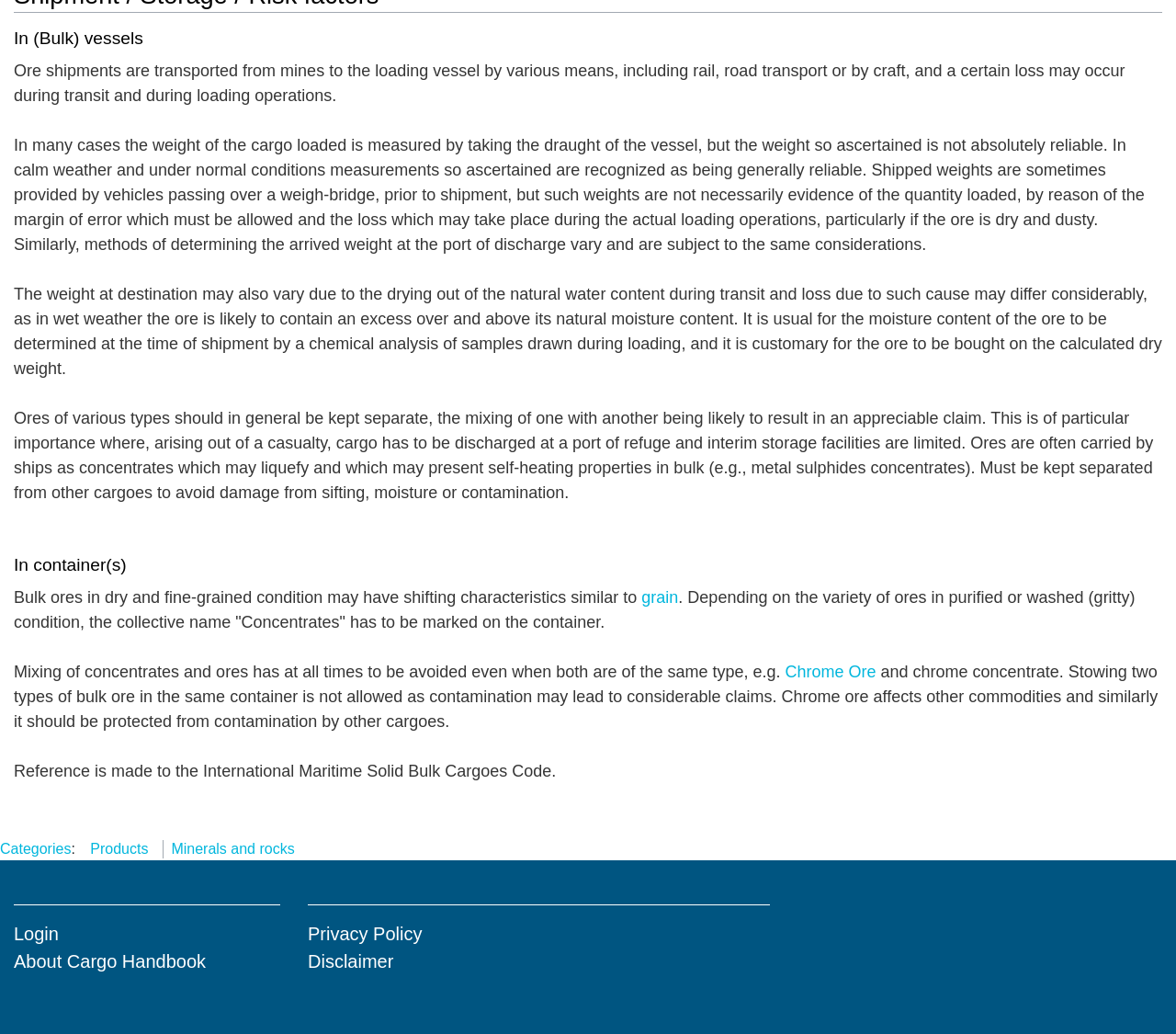Give a short answer to this question using one word or a phrase:
What code is referenced in the webpage?

International Maritime Solid Bulk Cargoes Code